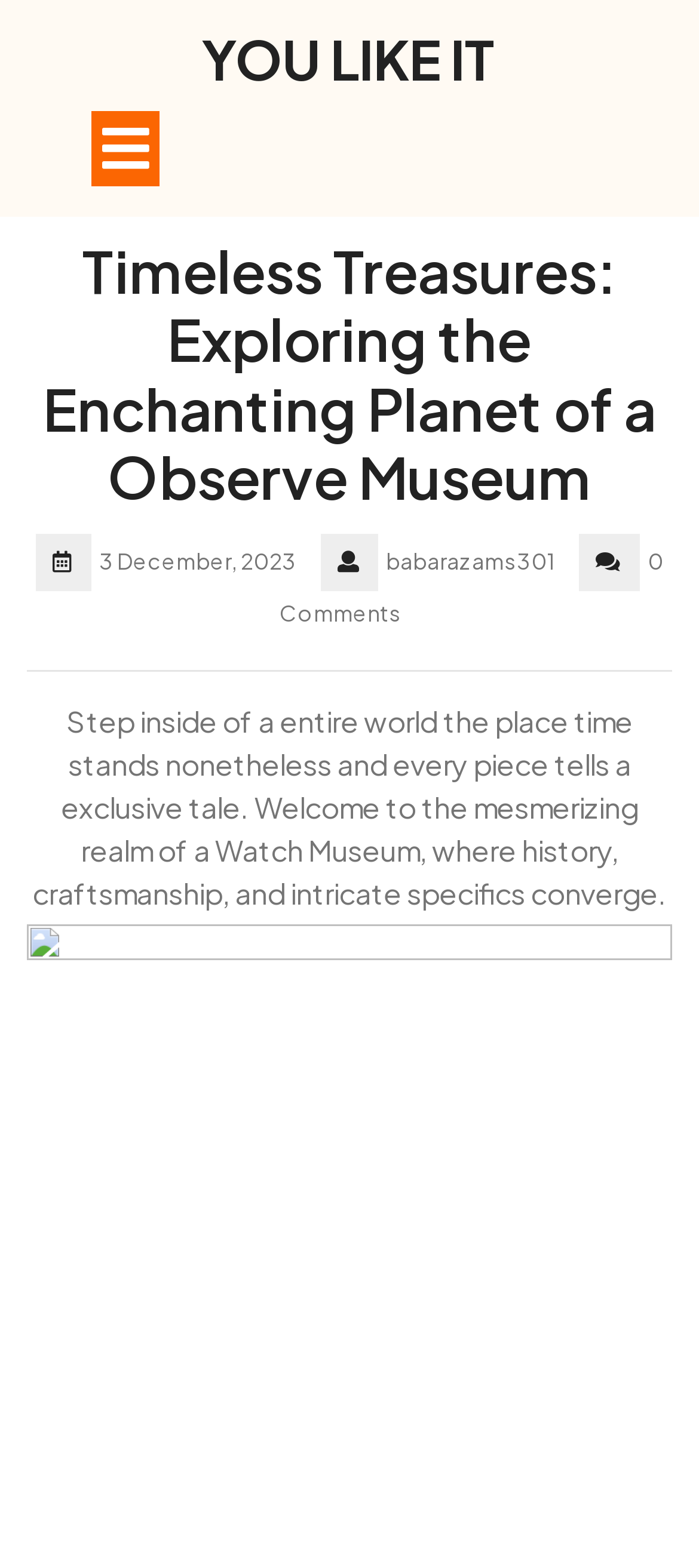What is the main theme of the article?
Based on the content of the image, thoroughly explain and answer the question.

Based on the StaticText element with the text 'Step inside of a entire world the place time stands nonetheless and every piece tells a exclusive tale. Welcome to the mesmerizing realm of a Watch Museum, where history, craftsmanship, and intricate specifics converge.', it can be inferred that the main theme of the article is about the history and craftsmanship of watches.